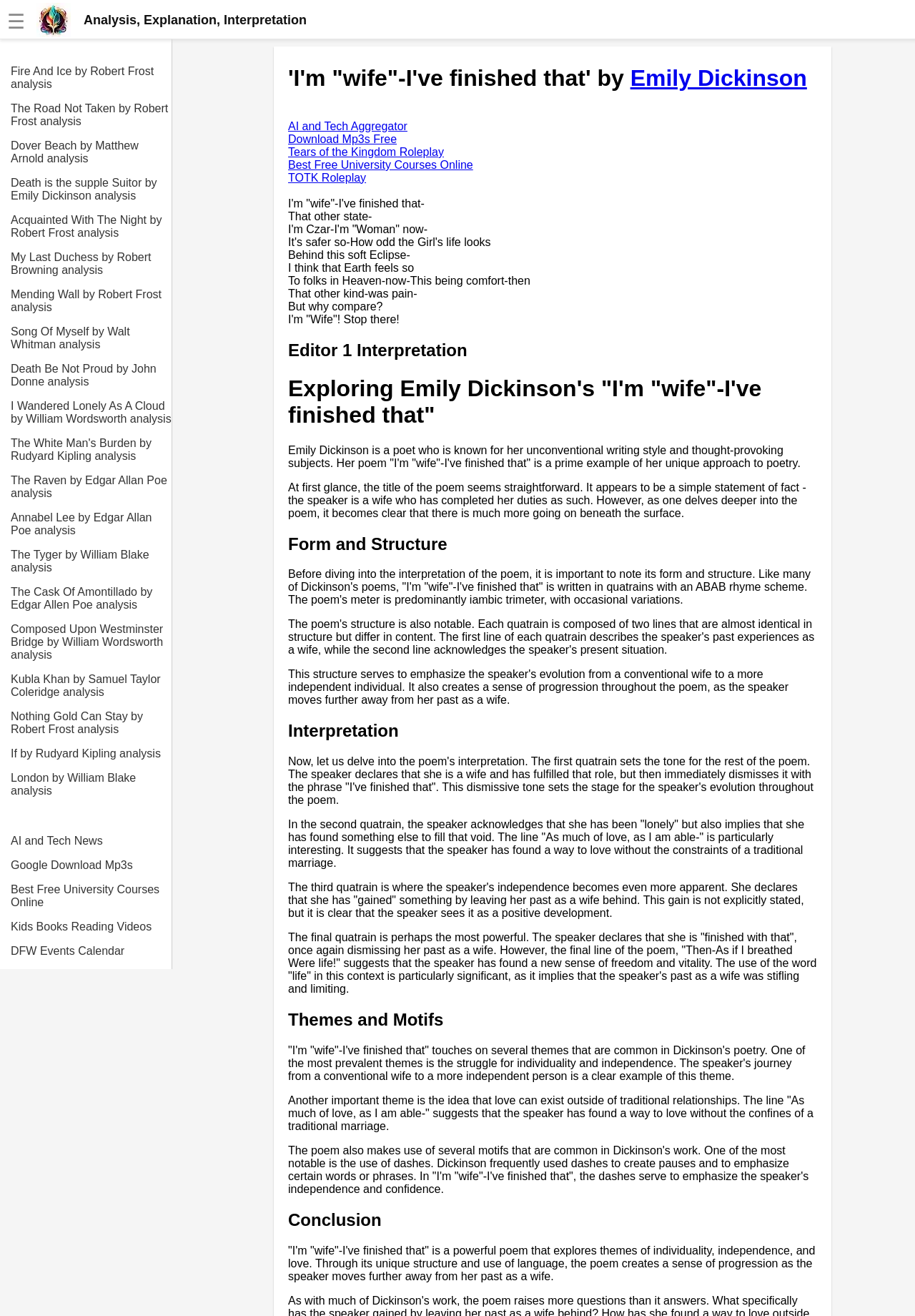What is the tone of the speaker in the first quatrain?
Craft a detailed and extensive response to the question.

The tone of the speaker in the first quatrain is dismissive, which is evident from the phrase 'I've finished that' that suggests the speaker is moving away from their past as a wife, and is discussed in the section 'Interpretation' of the webpage.